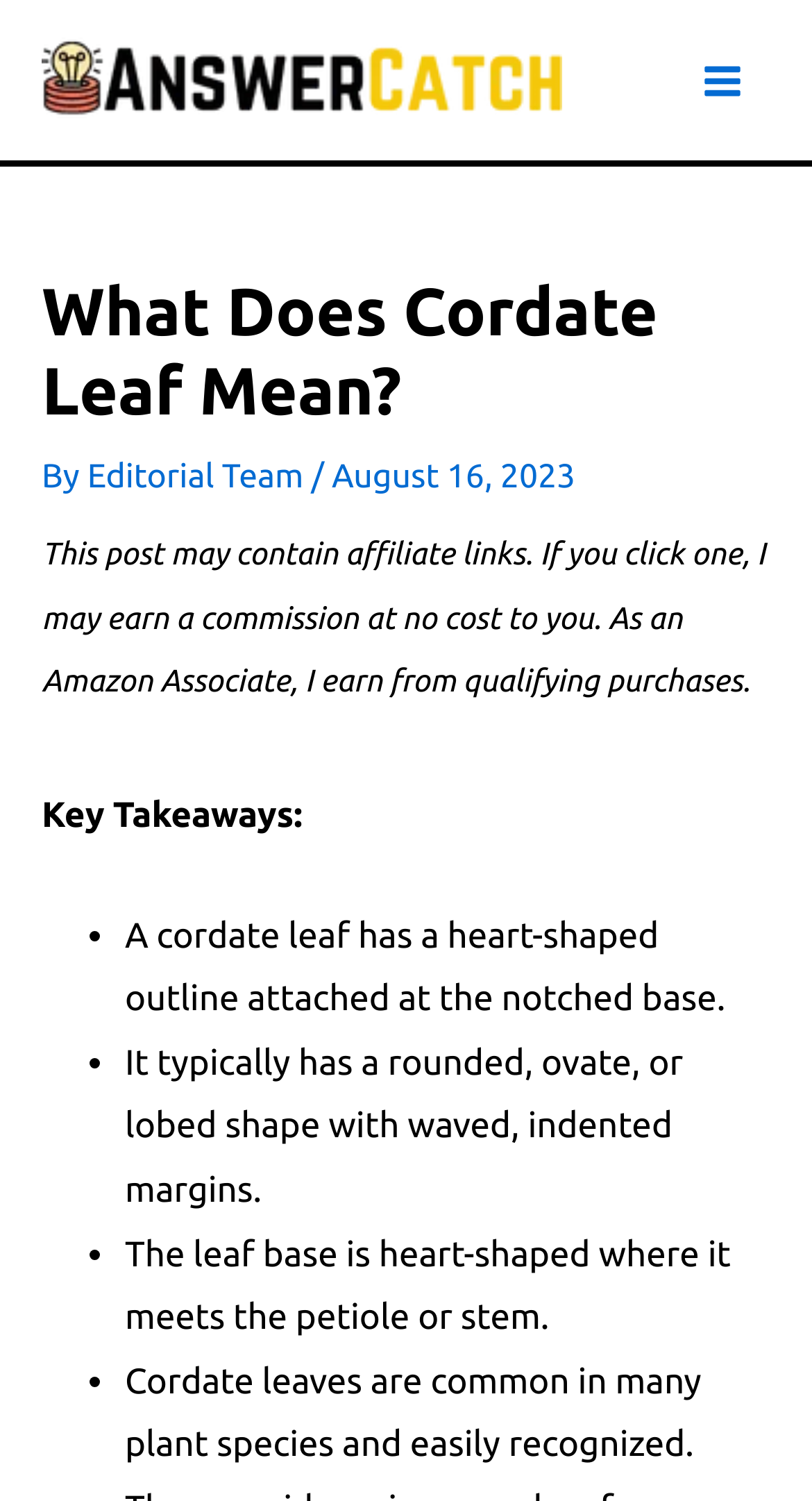Provide a brief response to the question below using a single word or phrase: 
What is the date of the post?

August 16, 2023